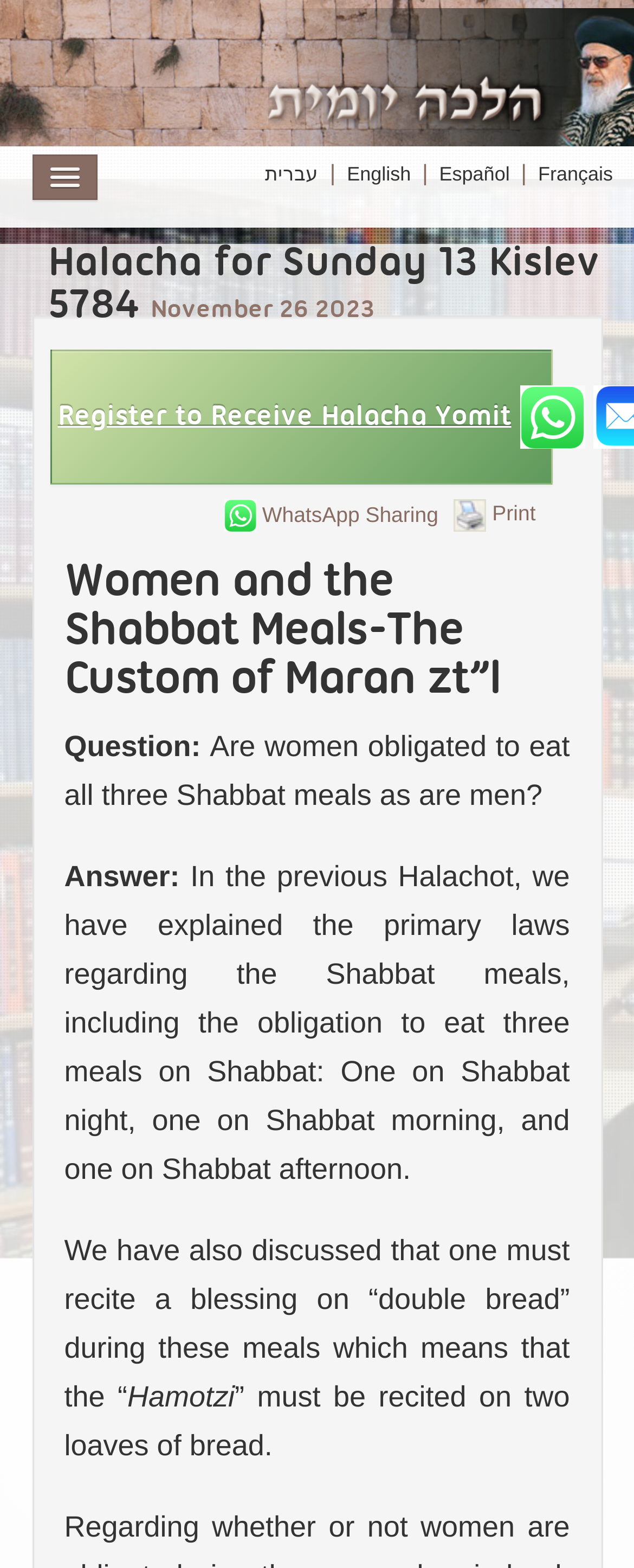Can you locate the main headline on this webpage and provide its text content?

Halacha for Sunday 13 Kislev 5784 November 26 2023